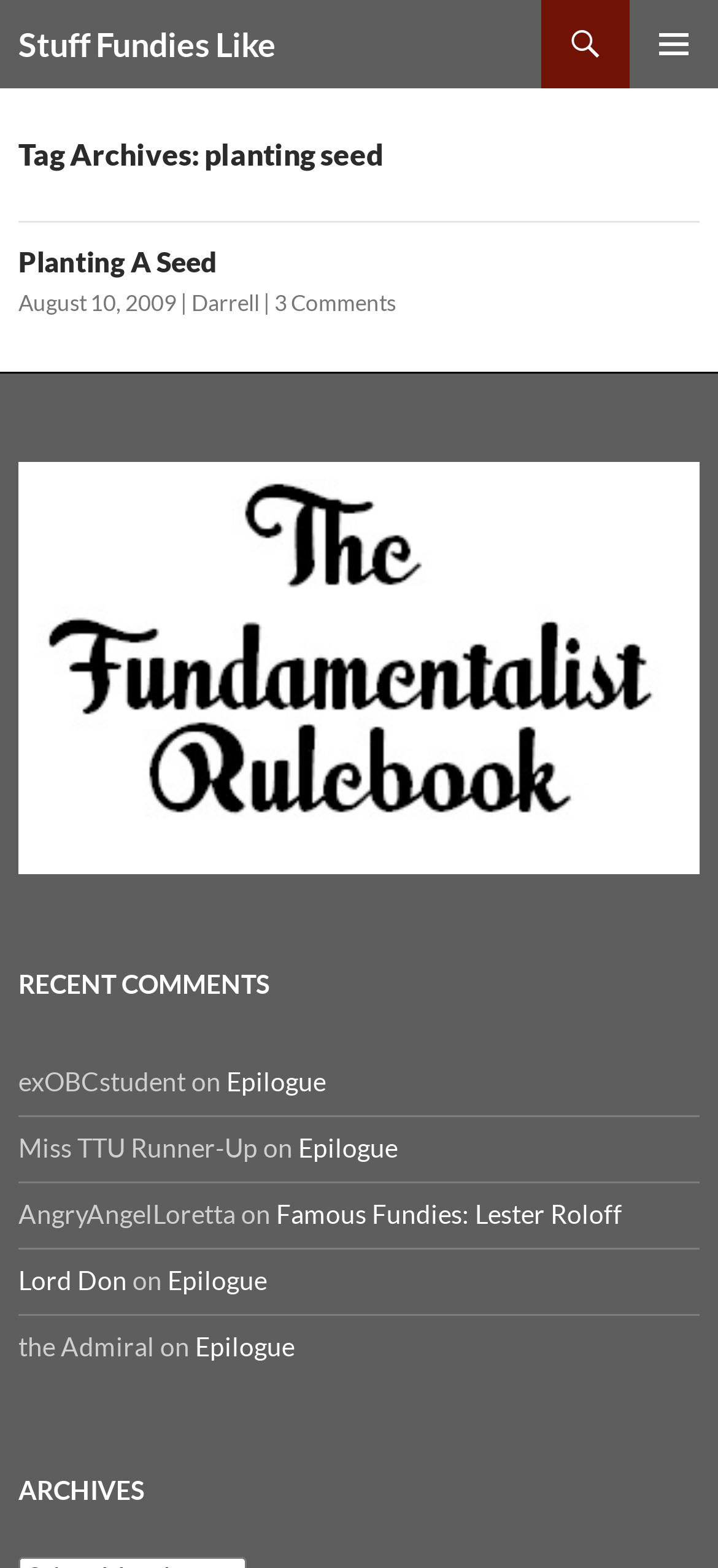Please determine the bounding box coordinates of the element's region to click in order to carry out the following instruction: "view recent comments". The coordinates should be four float numbers between 0 and 1, i.e., [left, top, right, bottom].

[0.026, 0.613, 0.974, 0.642]